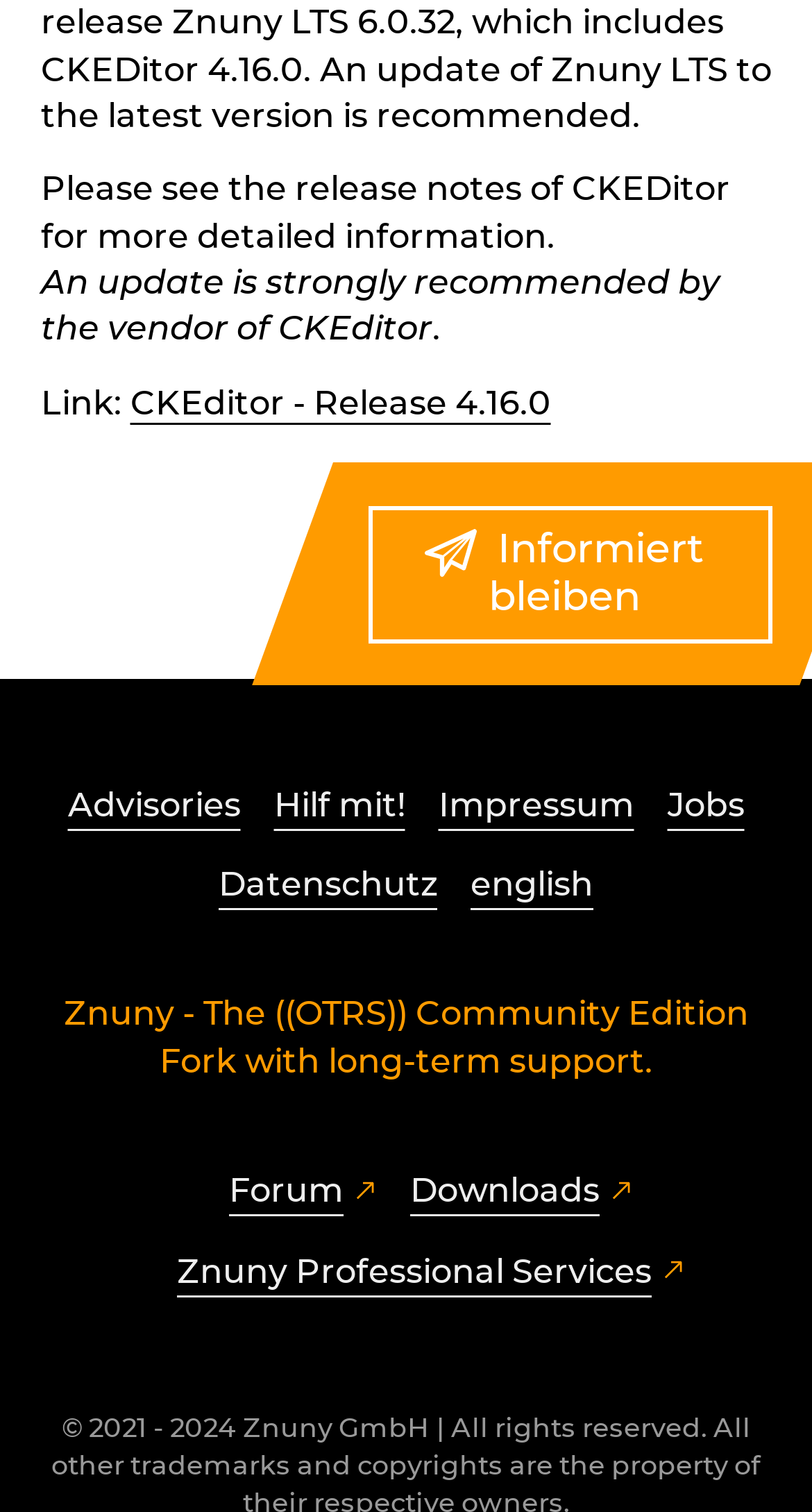Locate the bounding box coordinates of the area that needs to be clicked to fulfill the following instruction: "Go to the 'Forum'". The coordinates should be in the format of four float numbers between 0 and 1, namely [left, top, right, bottom].

[0.282, 0.773, 0.464, 0.804]